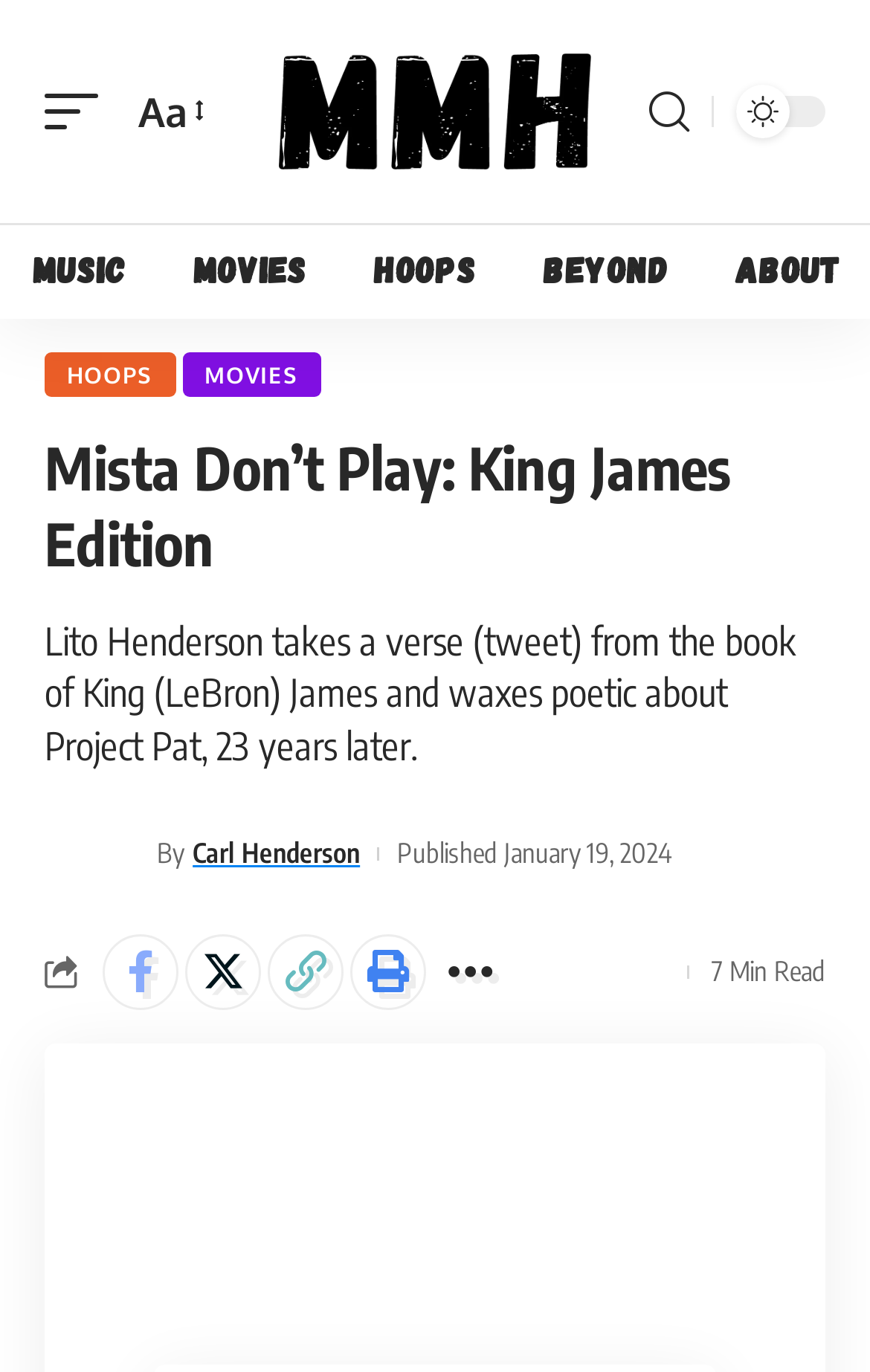Determine the bounding box coordinates of the region that needs to be clicked to achieve the task: "Share the article on Facebook".

[0.118, 0.681, 0.205, 0.736]